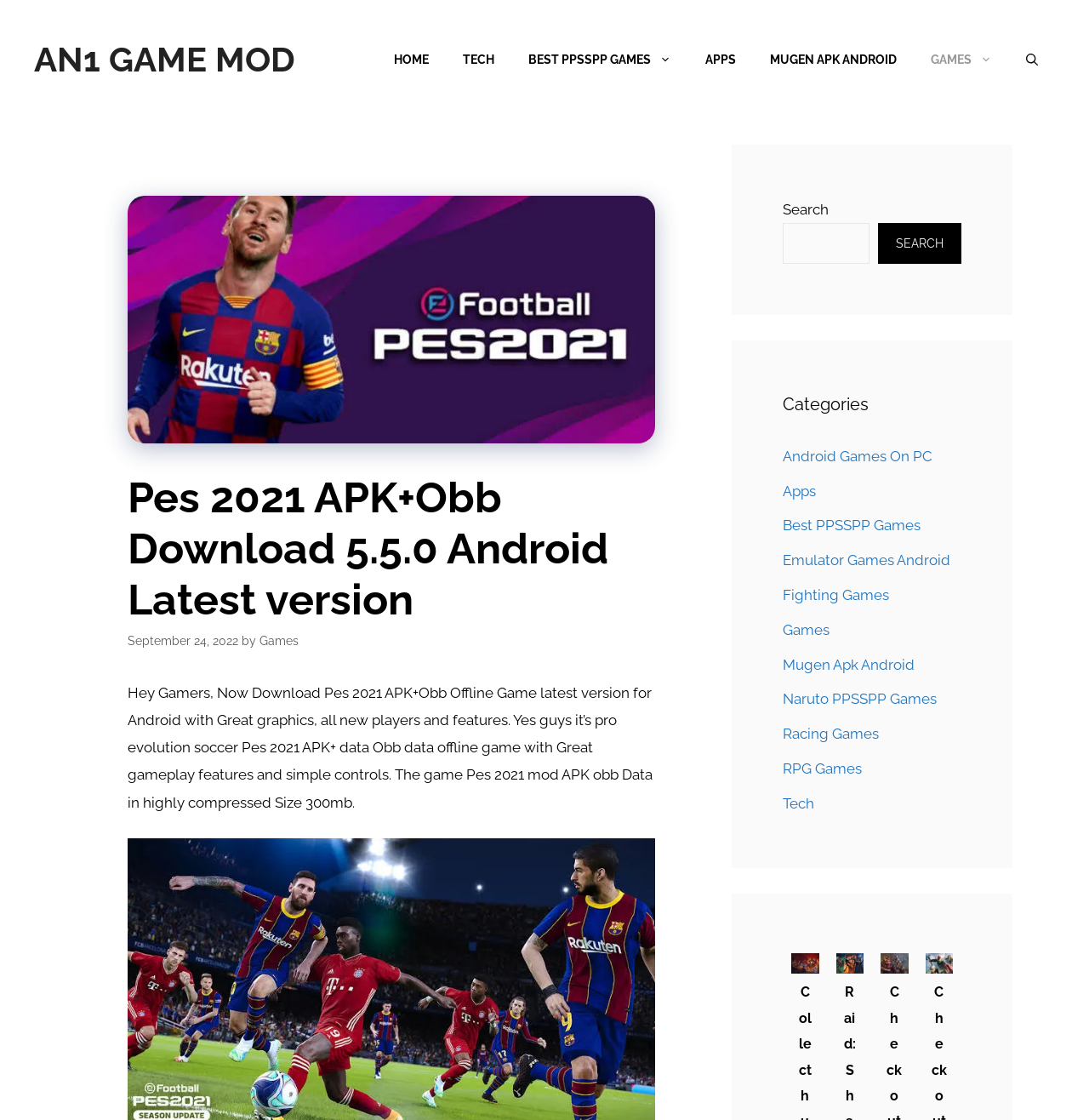Locate the bounding box coordinates of the region to be clicked to comply with the following instruction: "Go to HOME page". The coordinates must be four float numbers between 0 and 1, in the form [left, top, right, bottom].

[0.346, 0.03, 0.409, 0.076]